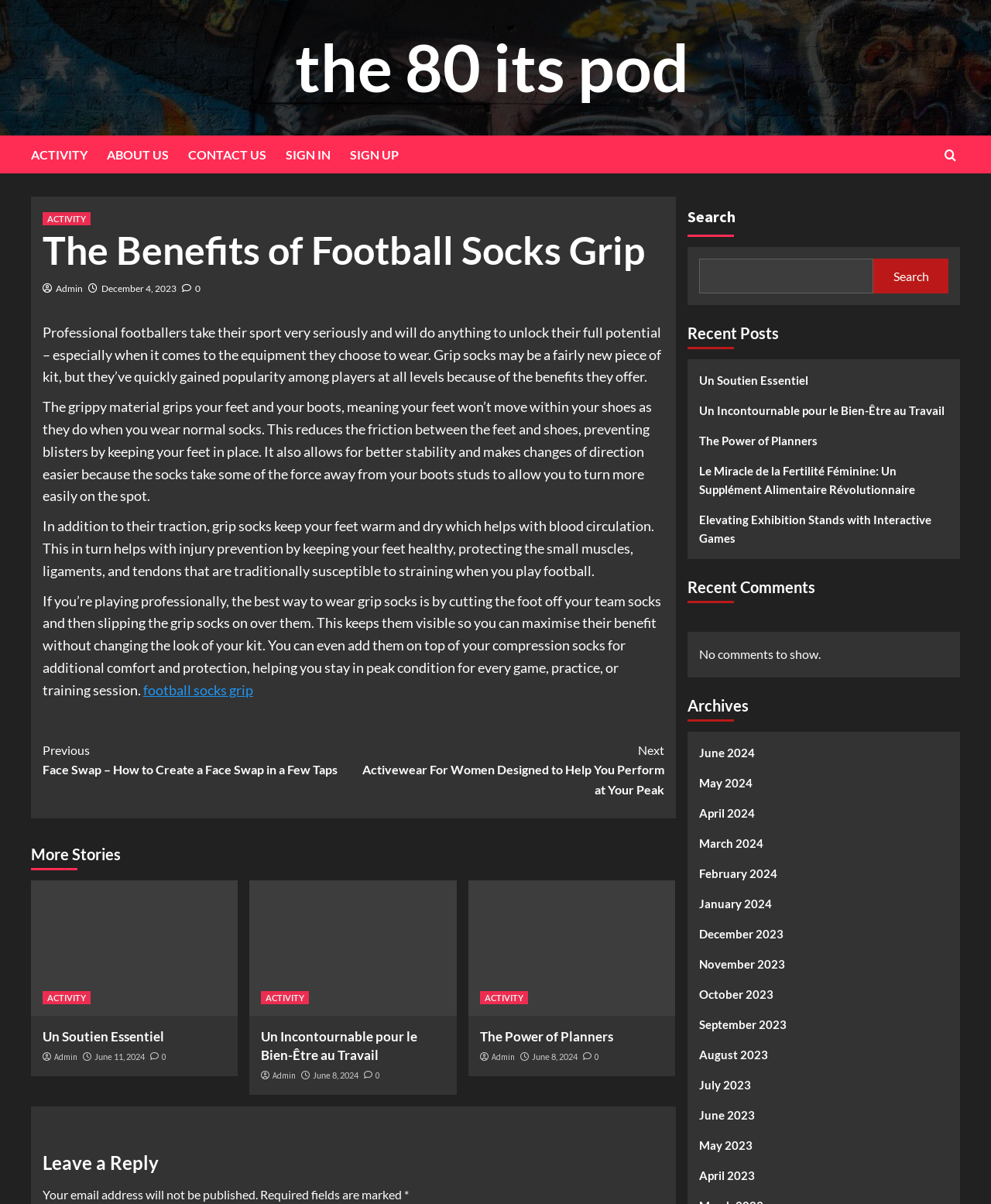Use a single word or phrase to answer the question:
What is the date of the article 'The Benefits of Football Socks Grip'?

December 4, 2023